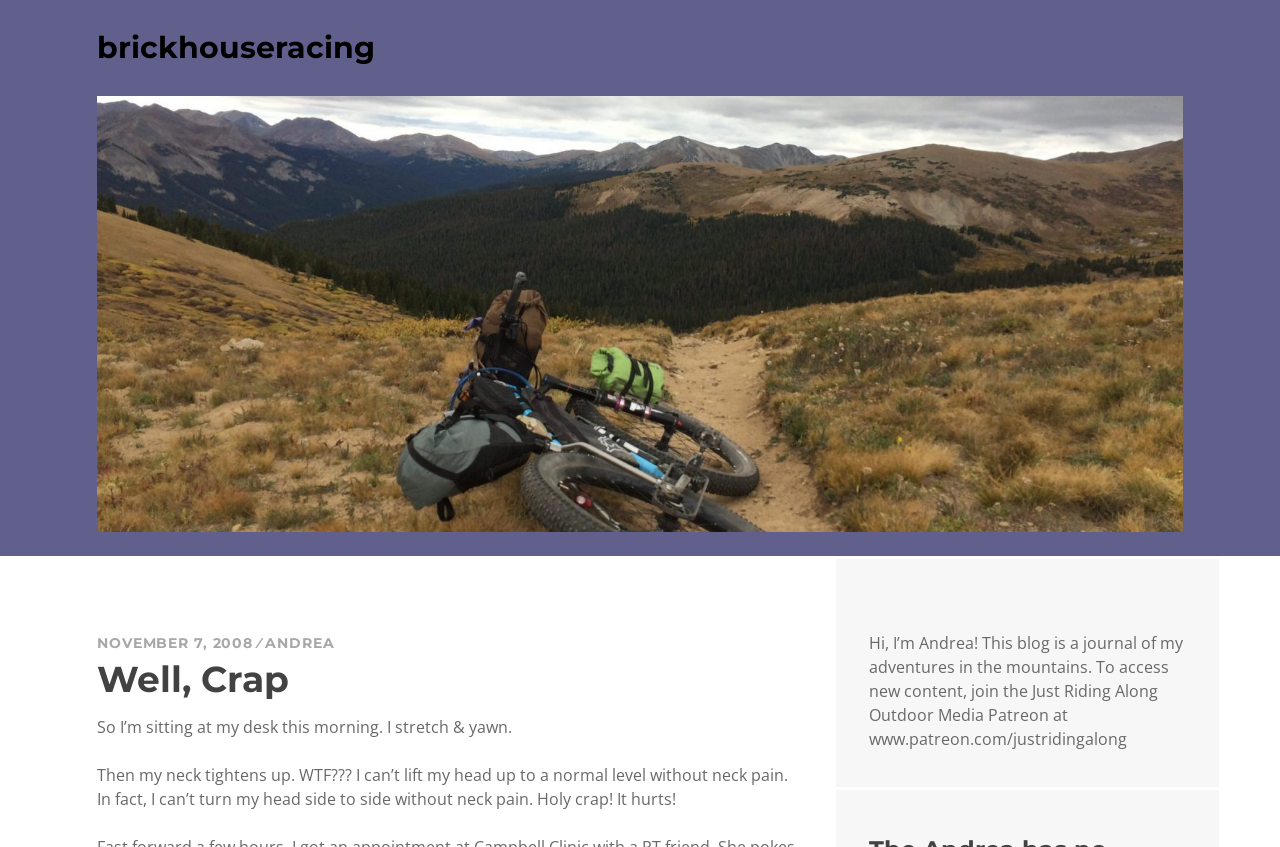Please give a short response to the question using one word or a phrase:
What is the date of the latest article?

November 7, 2008